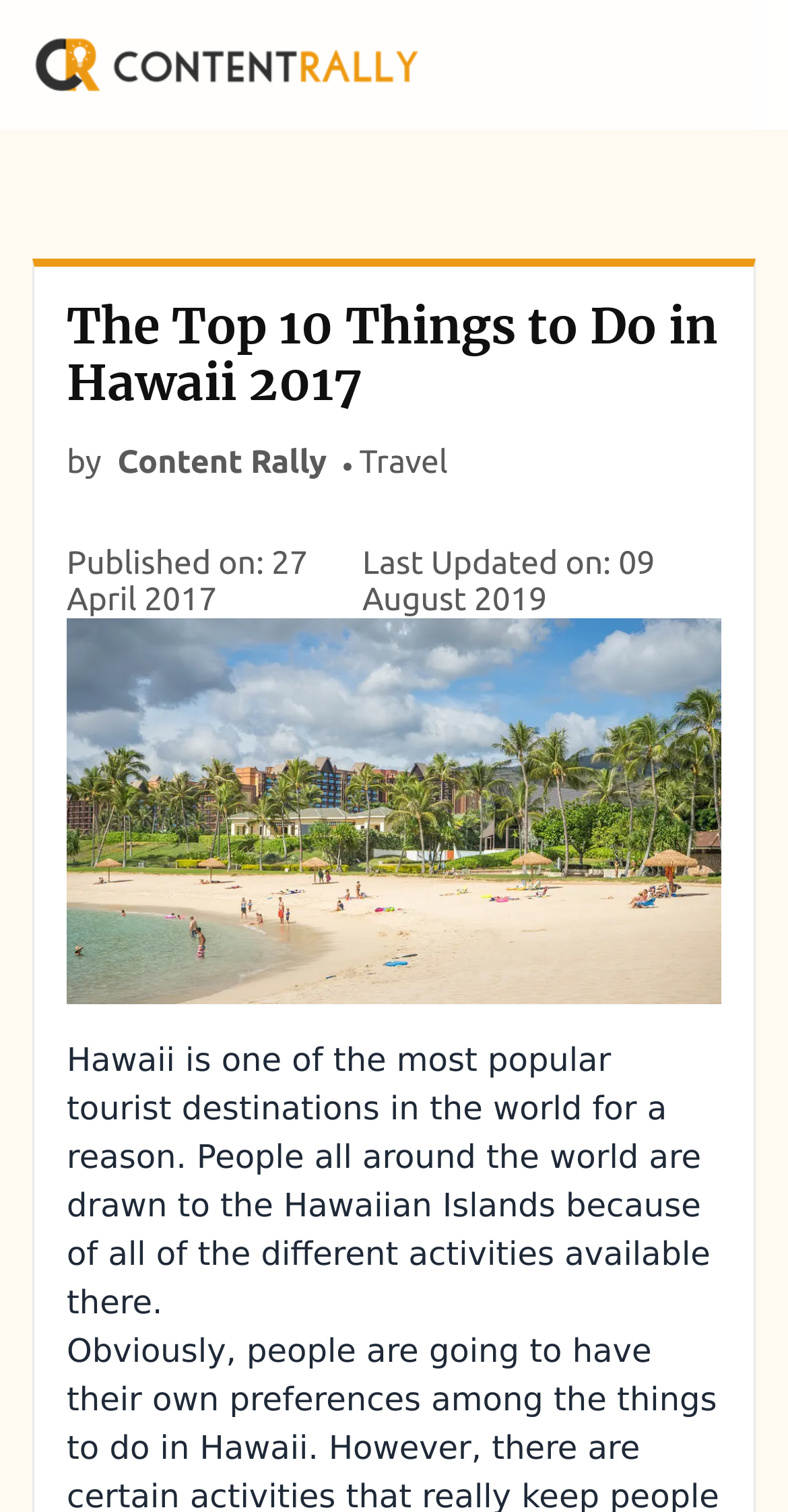Give a detailed account of the webpage, highlighting key information.

The webpage is about the top 10 things to do in Hawaii, with a focus on the various activities available on the Hawaiian Islands. At the top left of the page, there is a logo image. Below the logo, there is a heading that reads "The Top 10 Things to Do in Hawaii 2017". To the right of the heading, there are three links: "by", "Content Rally", and "Travel". 

Below these elements, there are two lines of text that provide information about the publication and last update dates of the article. 

Further down the page, there is a large figure or image that takes up most of the width of the page. Below this image, there is a paragraph of text that introduces Hawaii as a popular tourist destination and explains that people are drawn to the islands because of the various activities available. 

The next paragraph of text discusses how people have their own preferences when it comes to activities in Hawaii, and it includes a link to "things to do in Hawaii". Overall, the page appears to be an article or blog post that provides information and resources about traveling to Hawaii.